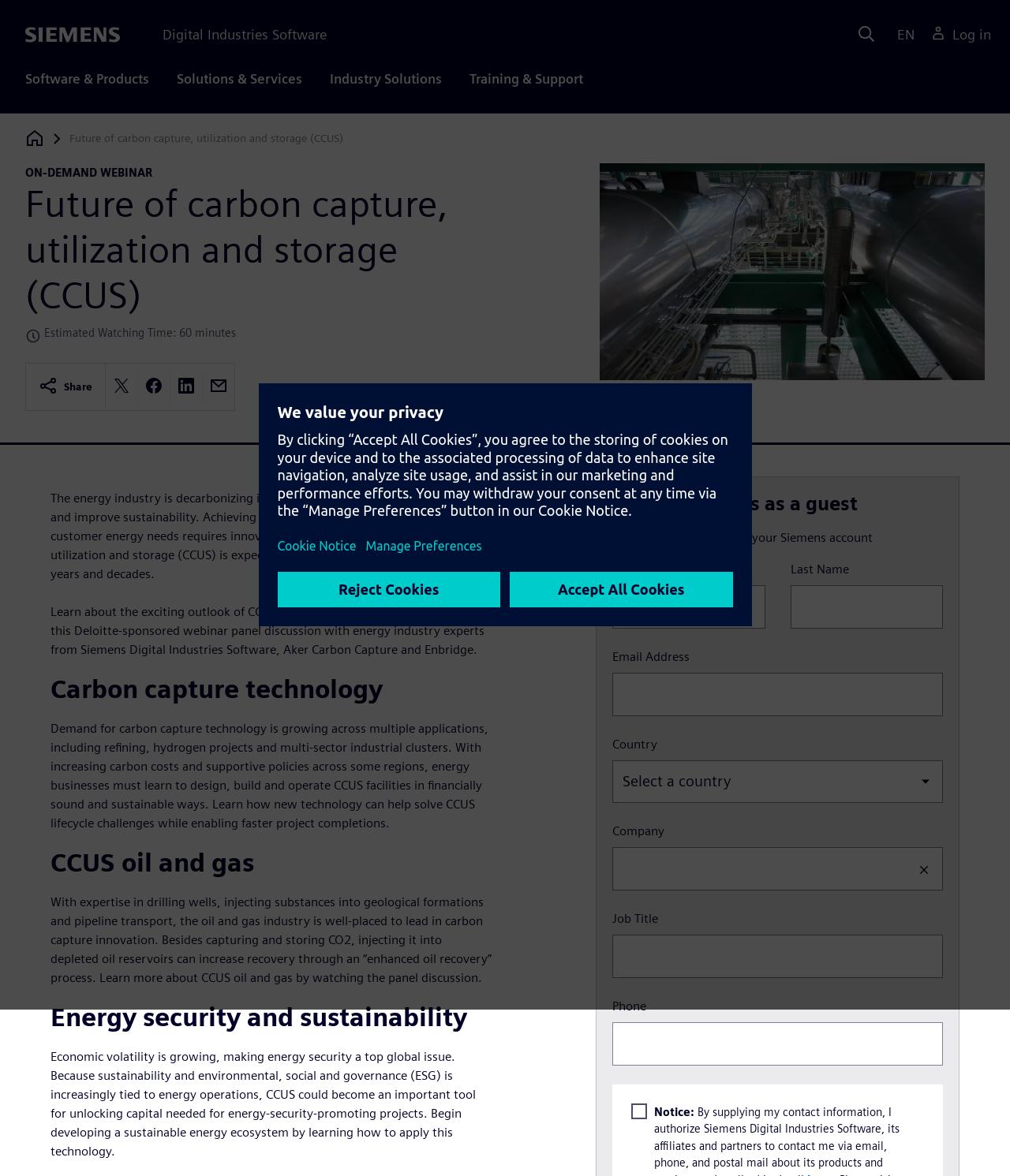Please provide a detailed answer to the question below by examining the image:
What is the role of CCUS in the energy industry?

The webpage mentions that 'carbon capture, utilization and storage (CCUS) is expected to play a major role in the coming years and decades' in the energy industry, indicating its significance in decarbonization.